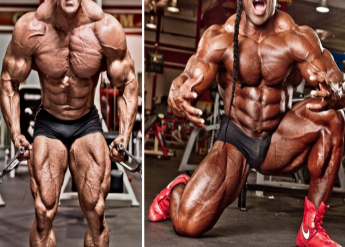Give an elaborate caption for the image.

The image features two highly muscular bodybuilders in a gym setting, showcasing their impressive physiques and strength. On the left, a bodybuilder is holding weights, displaying not only massive biceps but also well-defined legs and a prominent chest. This pose emphasizes the muscle definition and sheer size typical of competitive bodybuilding. 

On the right, another athlete strikes a dynamic pose, showcasing intense muscle contractions across his torso and arms. Sporting red athletic shoes, he highlights both power and aesthetic definition, characteristic of athletes who engage in extreme training and dieting regimens. The background includes gym equipment, hinting at a rigorous atmosphere dedicated to fitness and bodybuilding. This image reflects the dedication, effort, and sometimes controversial practices athletes adopt to excel in the world of bodybuilding.